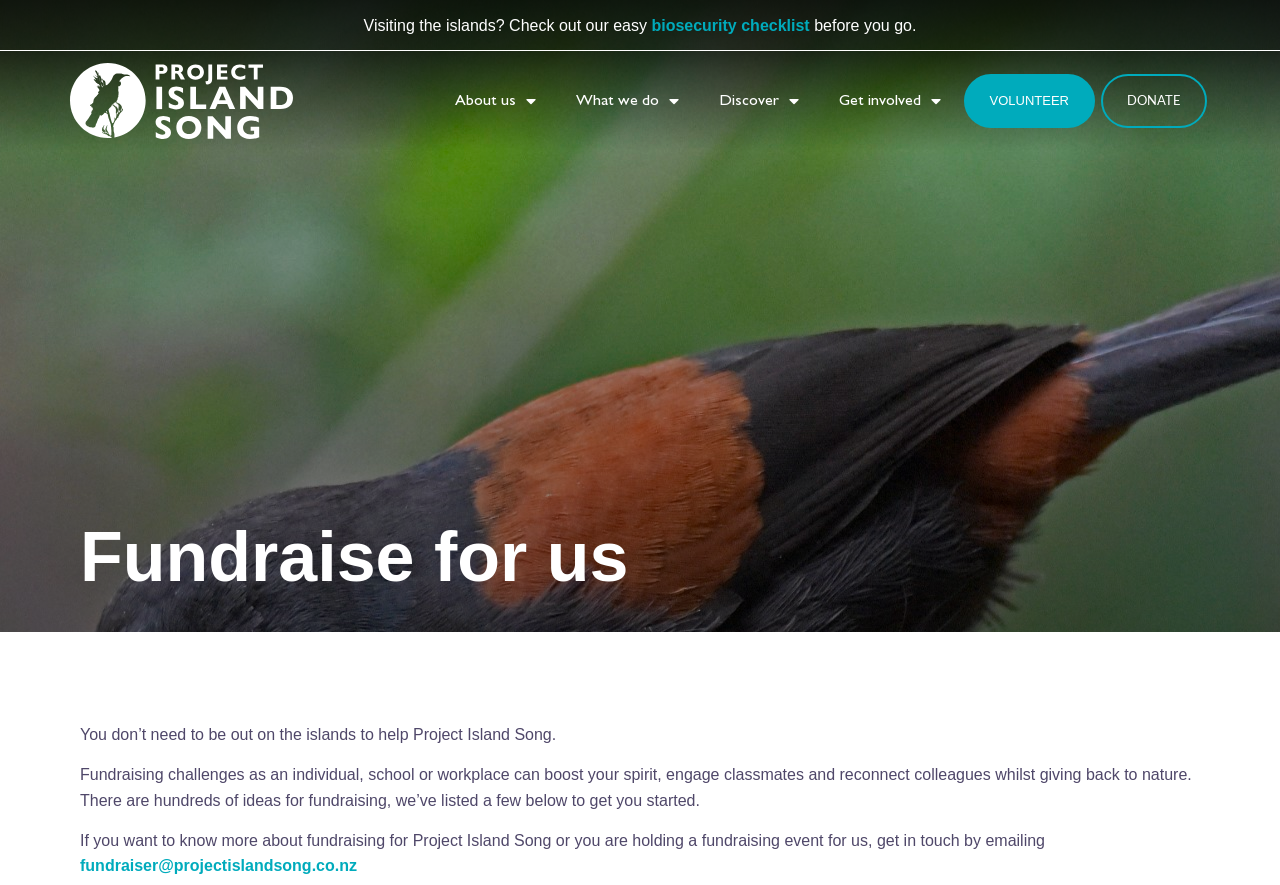Given the following UI element description: "parent_node: Search for: value="Search"", find the bounding box coordinates in the webpage screenshot.

None